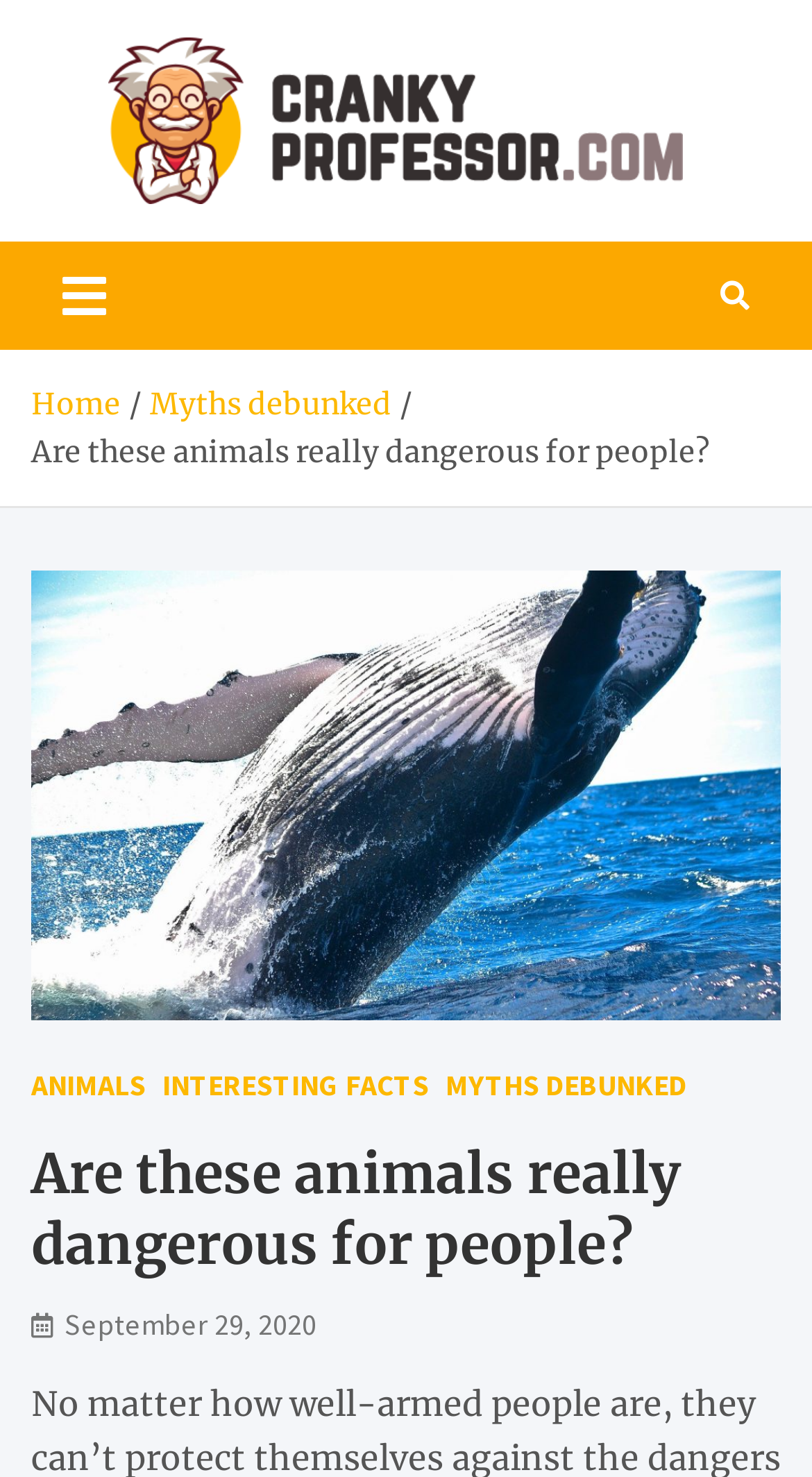Could you locate the bounding box coordinates for the section that should be clicked to accomplish this task: "View the article about Iron Lynx and PREMA launch LMP2 programme".

None